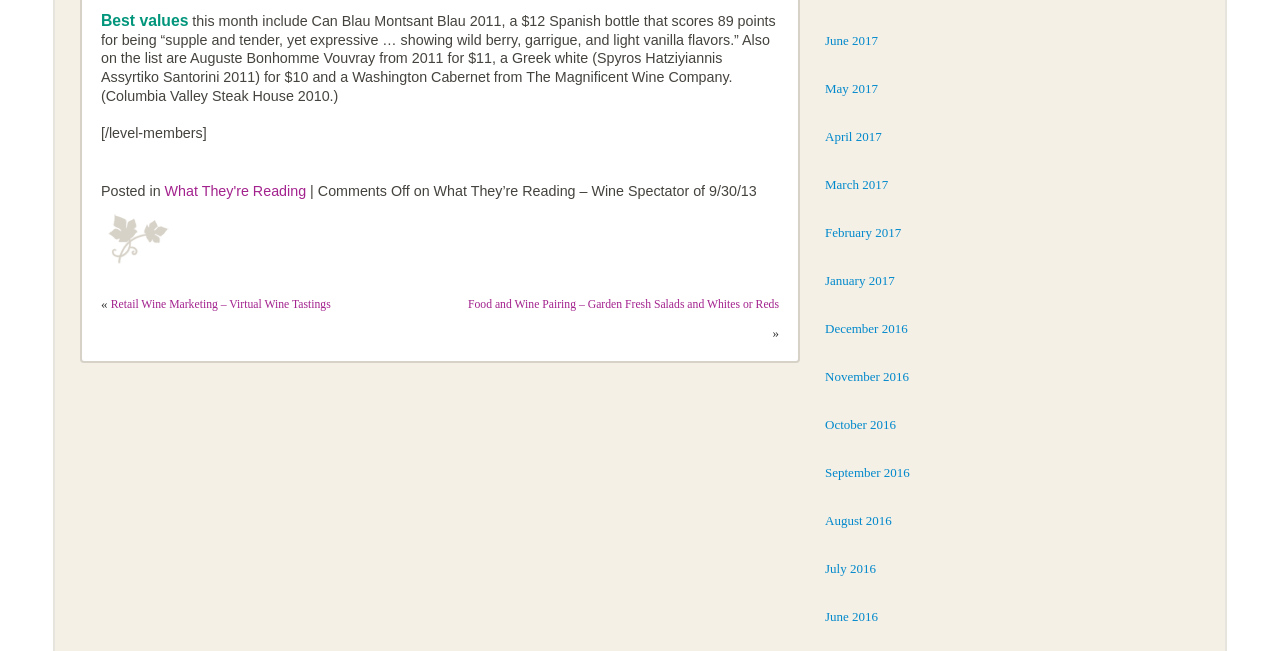What is the category of the article?
Please give a detailed and elaborate explanation in response to the question.

The article is categorized under 'What They're Reading' as indicated by the link 'What They're Reading' on the webpage.